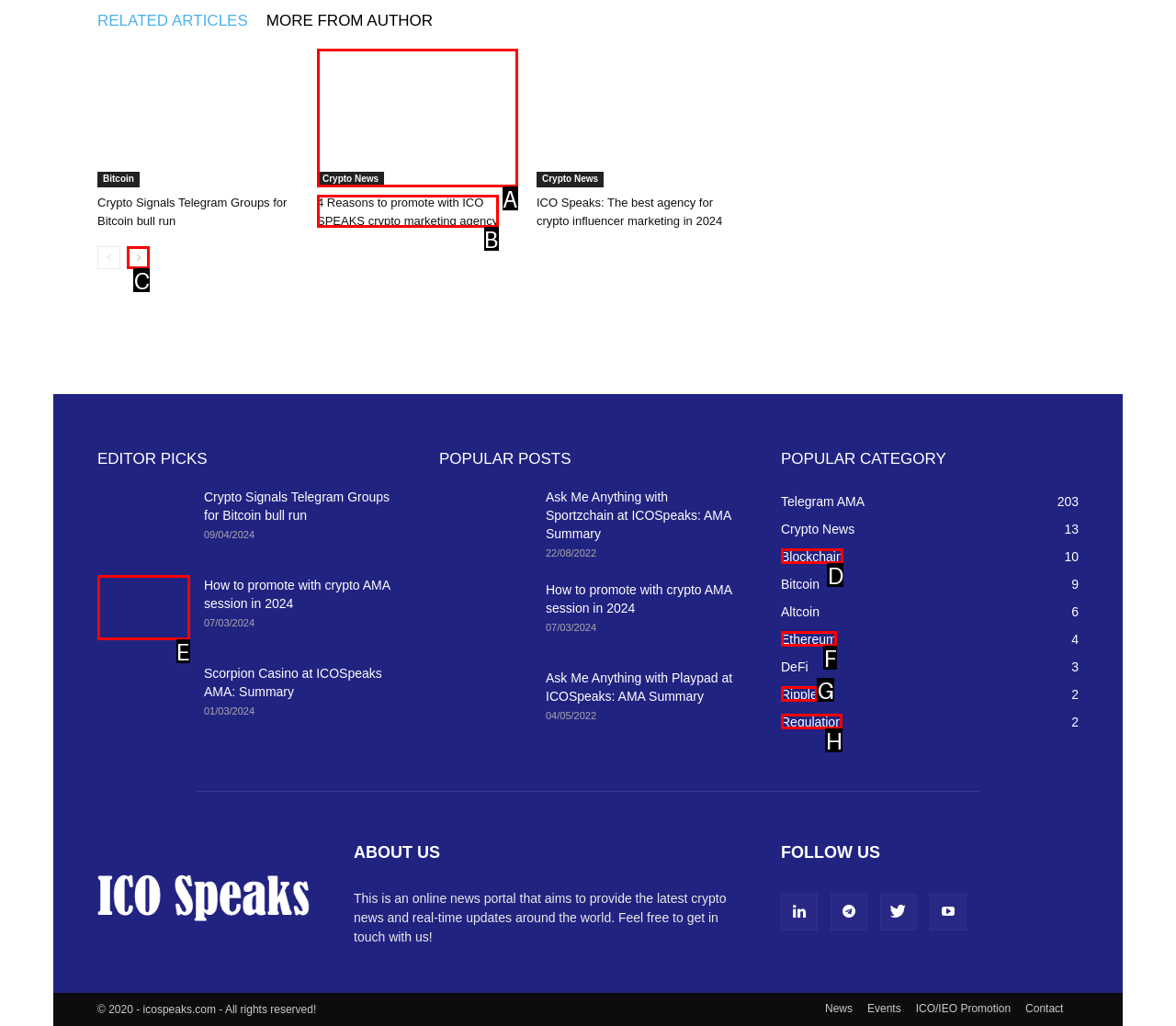Identify the HTML element that should be clicked to accomplish the task: Go to 'next-page'
Provide the option's letter from the given choices.

C